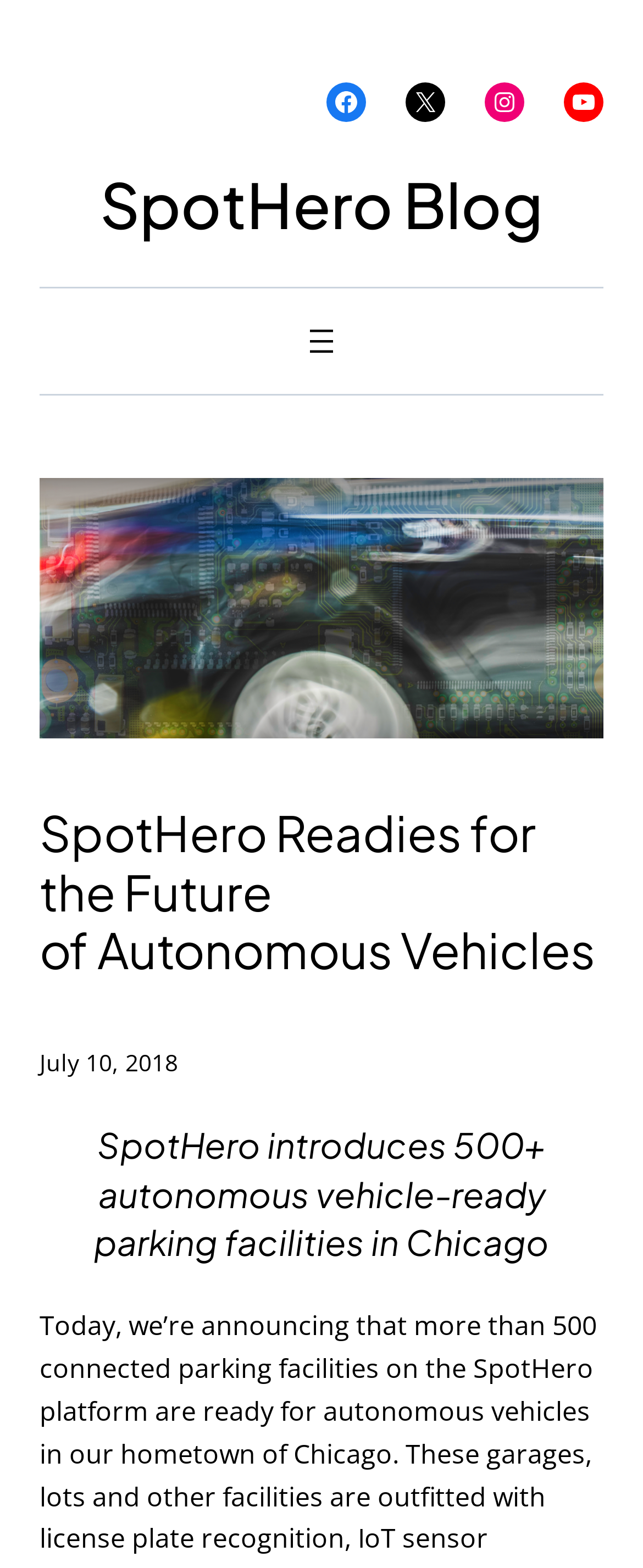Find the bounding box coordinates corresponding to the UI element with the description: "I Do Not Accept Cookies". The coordinates should be formatted as [left, top, right, bottom], with values as floats between 0 and 1.

None